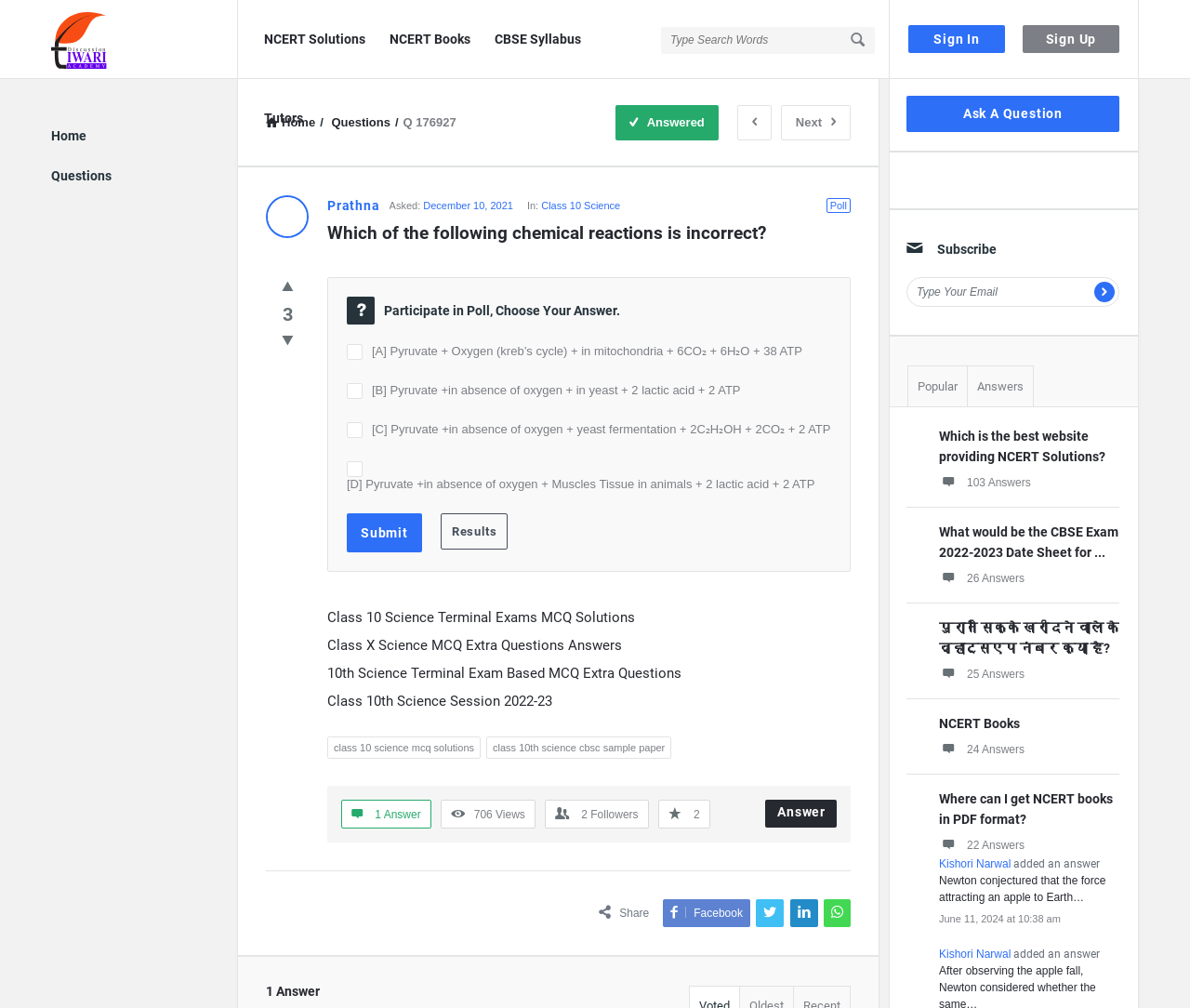Determine the bounding box coordinates of the target area to click to execute the following instruction: "Participate in Poll."

[0.291, 0.294, 0.698, 0.322]